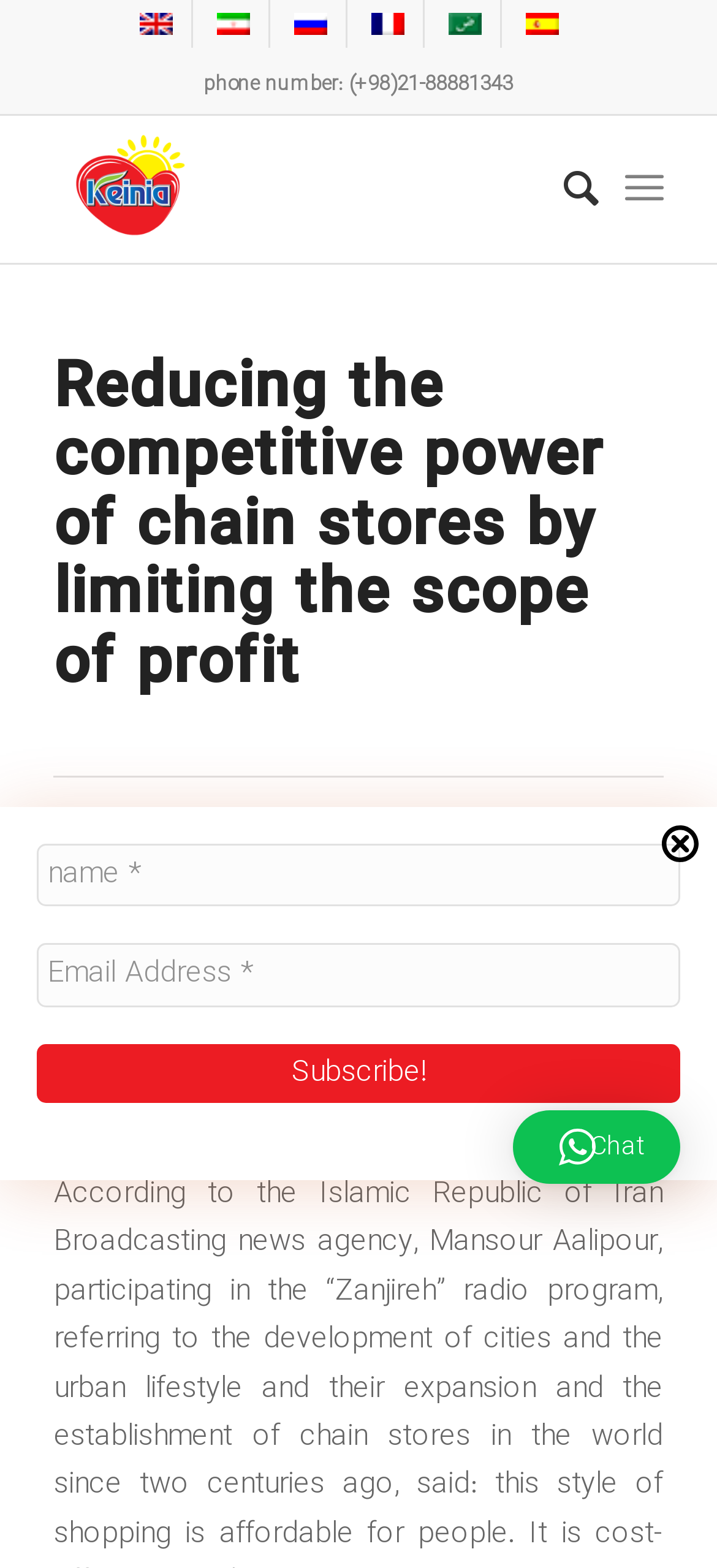How many languages are supported?
Using the visual information, respond with a single word or phrase.

5